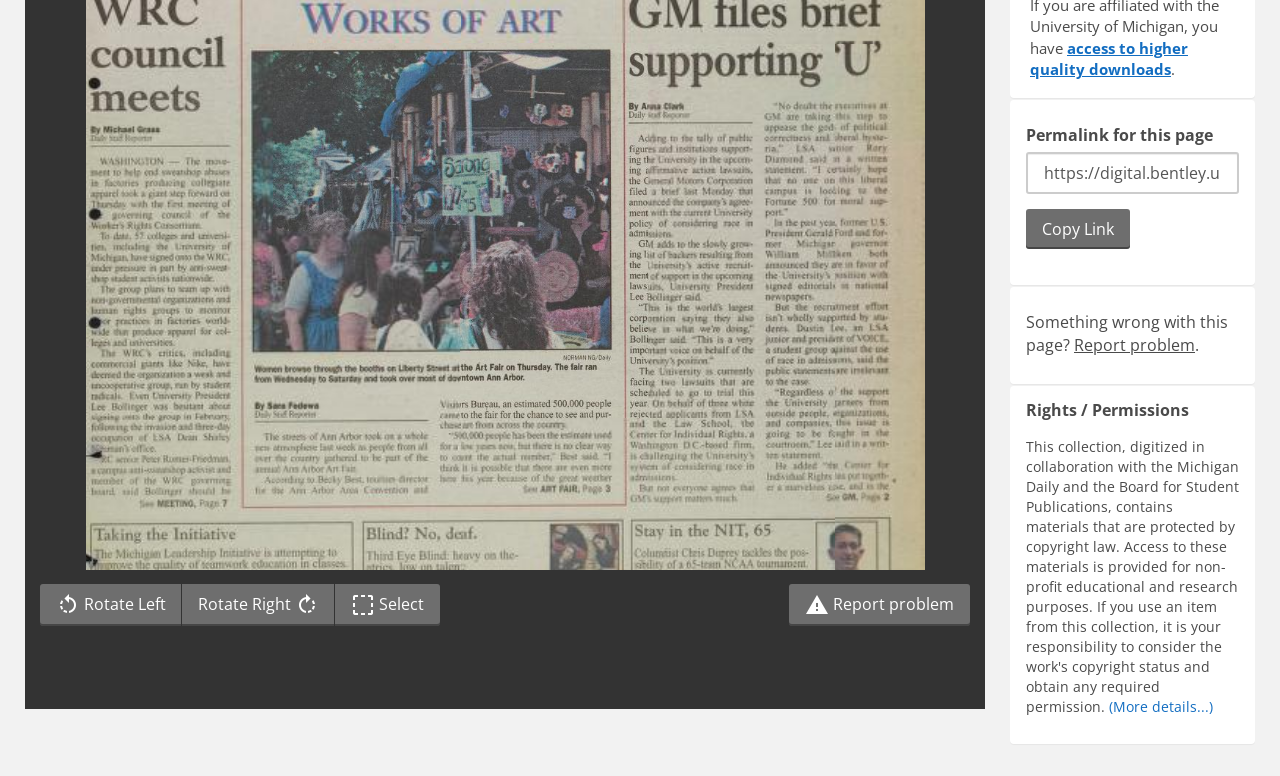Identify the bounding box coordinates for the UI element described as: "parent_node: Editing".

None